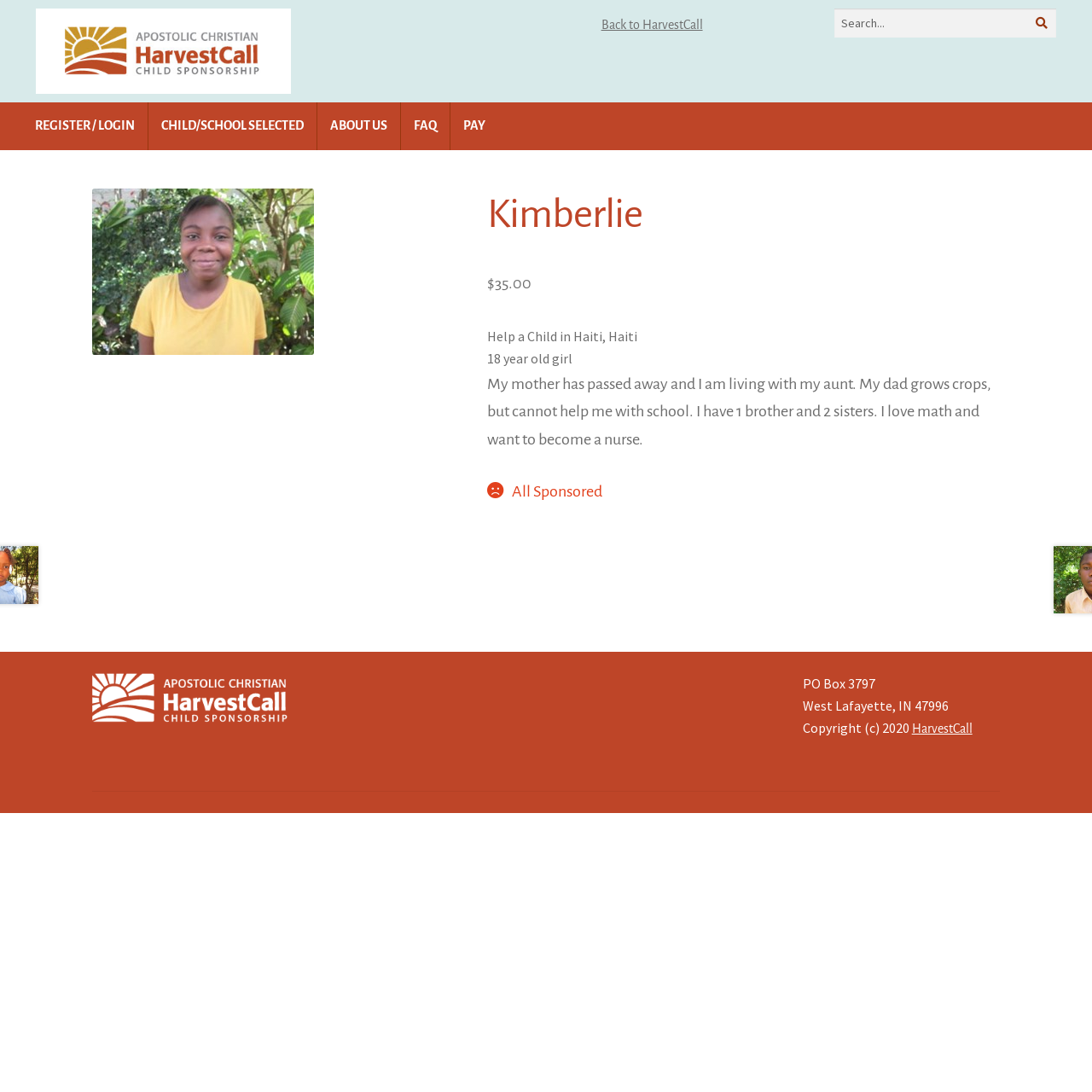Find the bounding box coordinates for the area that should be clicked to accomplish the instruction: "Go back to HarvestCall".

[0.307, 0.008, 0.643, 0.038]